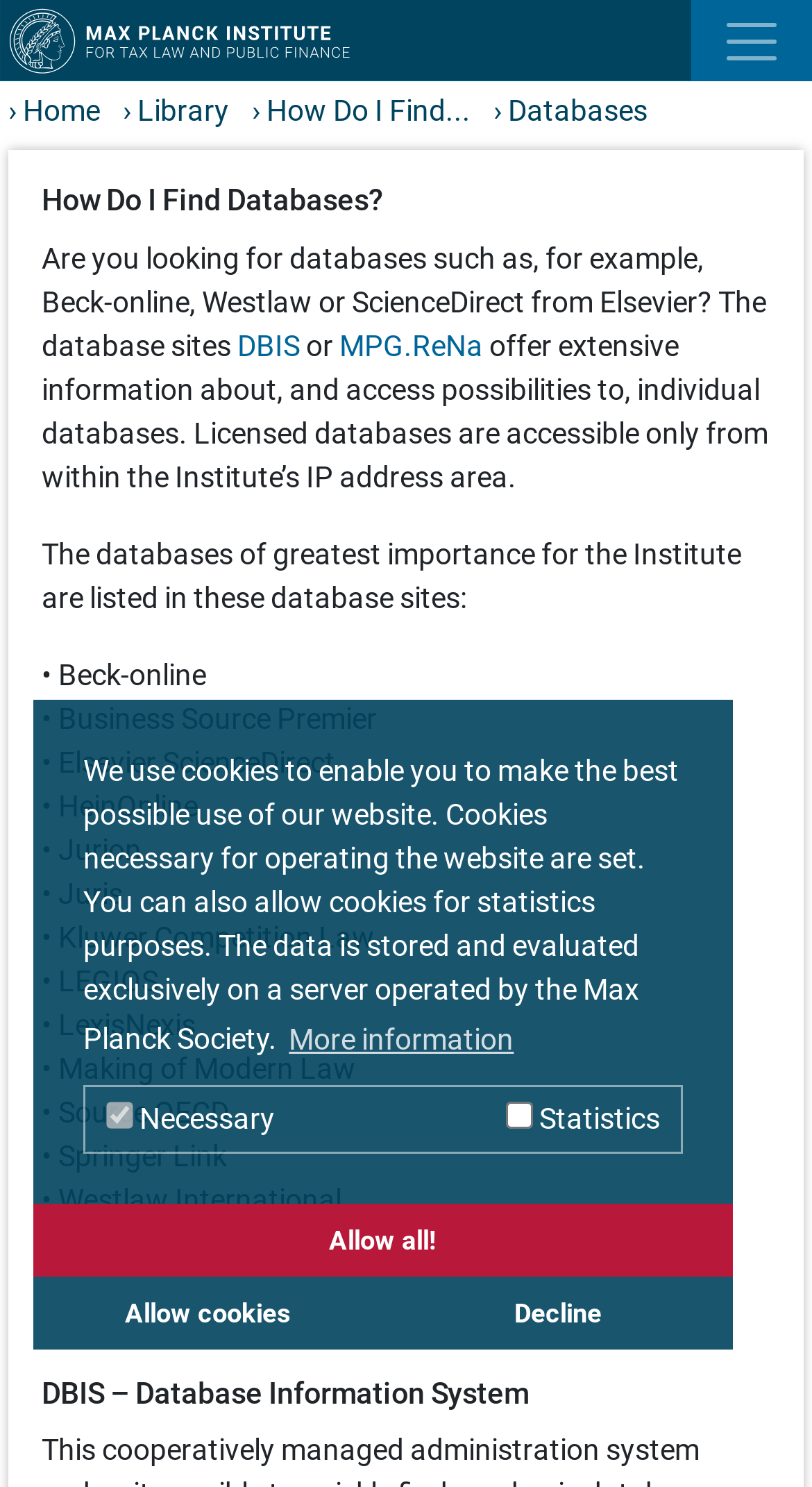Locate the bounding box coordinates of the clickable part needed for the task: "Click the 'Toggle navigation' button".

[0.85, 0.001, 1.0, 0.054]